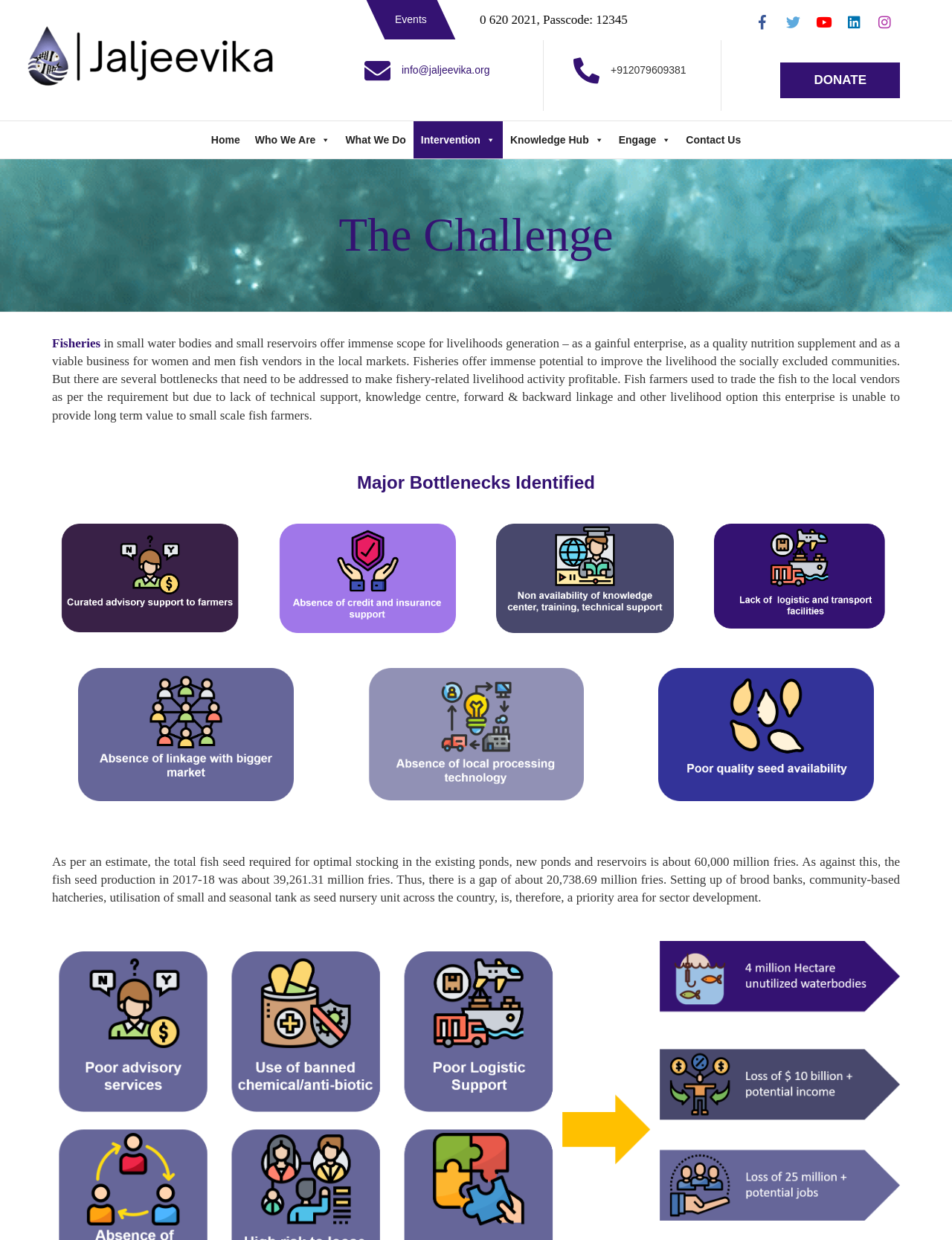How many images are there in the content section?
Carefully examine the image and provide a detailed answer to the question.

There are seven images in the content section of the webpage, which are used to illustrate the challenges and bottlenecks in fishery-related livelihood activities.